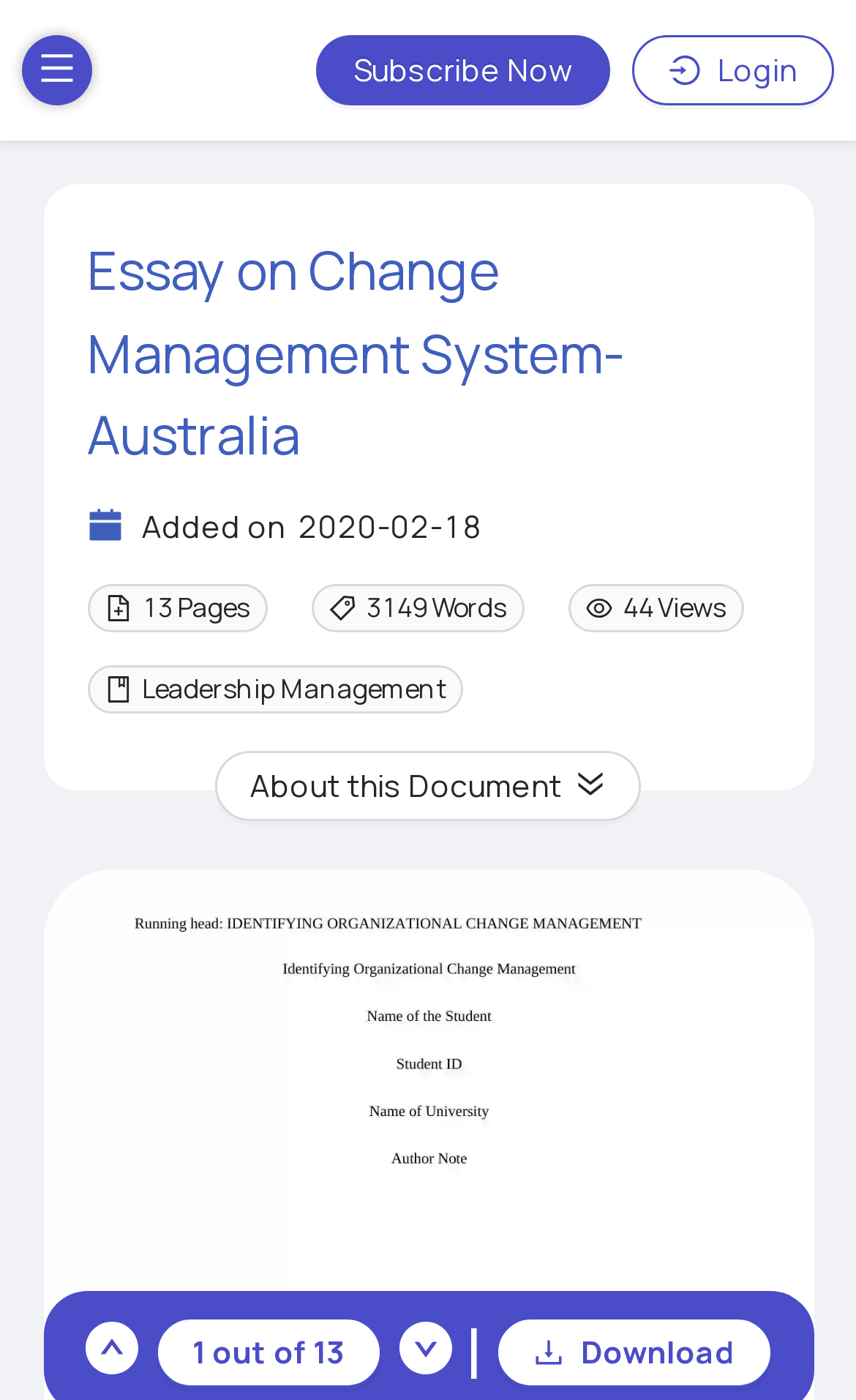Summarize the webpage with intricate details.

The webpage appears to be an essay on change management systems in the aged care service sector in Australia. At the top, there is a header section with a menu button on the left, a subscribe now button, and a login button on the right. Below the header, there is a title "Essay on Change Management System- Australia" in a large font.

To the right of the title, there is a calendar icon, followed by some static text indicating the date "2020-02-18" when the essay was added. Below this, there are several icons and text elements, including a file-add icon, a tag icon, an eye icon, and a book icon, along with corresponding text labels such as "13 Pages", "3149 Words", and "44 Views".

Further down, there is a section with a button labeled "About this Document" and an image of a double-left arrow. Below this, there are navigation buttons with up and down circle icons, and a button to download the document.

The main content of the essay starts with a running head "IDENTIFYING ORGANIZATIONAL CHANGE MANAGEMENT" followed by the title "Identifying Organizational Change Management". The essay then proceeds with sections labeled "Name of the Student", "Student ID", "Name of University", and "Author Note".